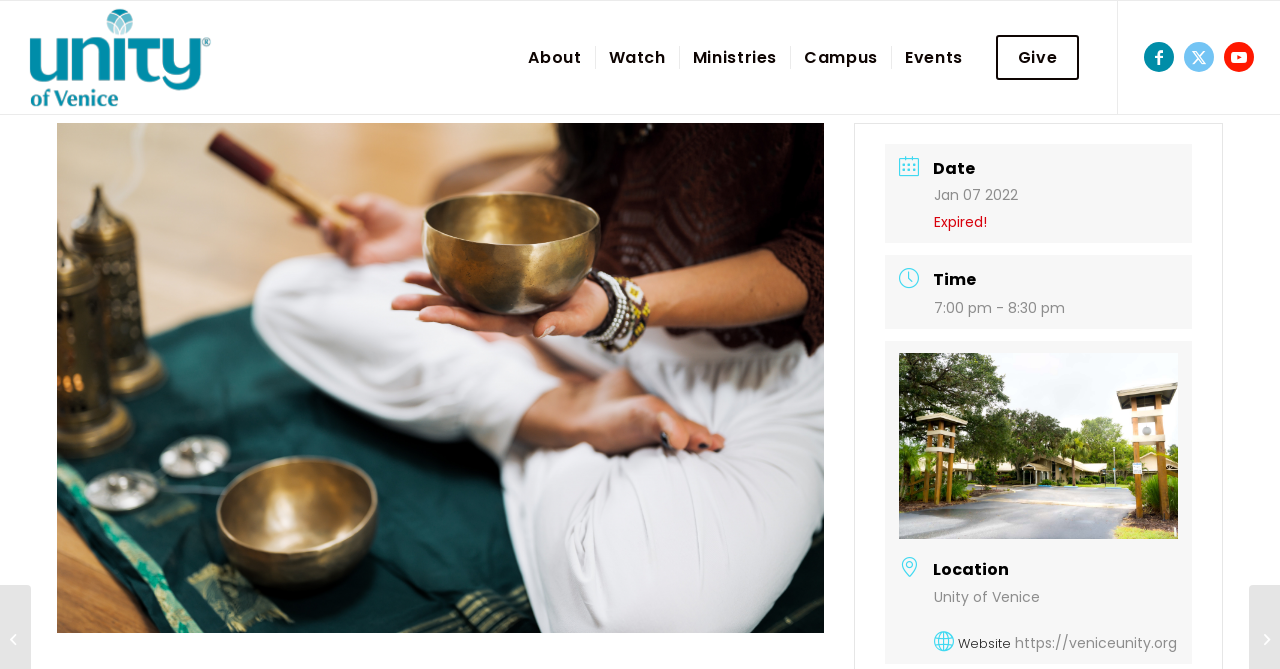Could you find the bounding box coordinates of the clickable area to complete this instruction: "Click the About menu item"?

[0.403, 0.001, 0.464, 0.17]